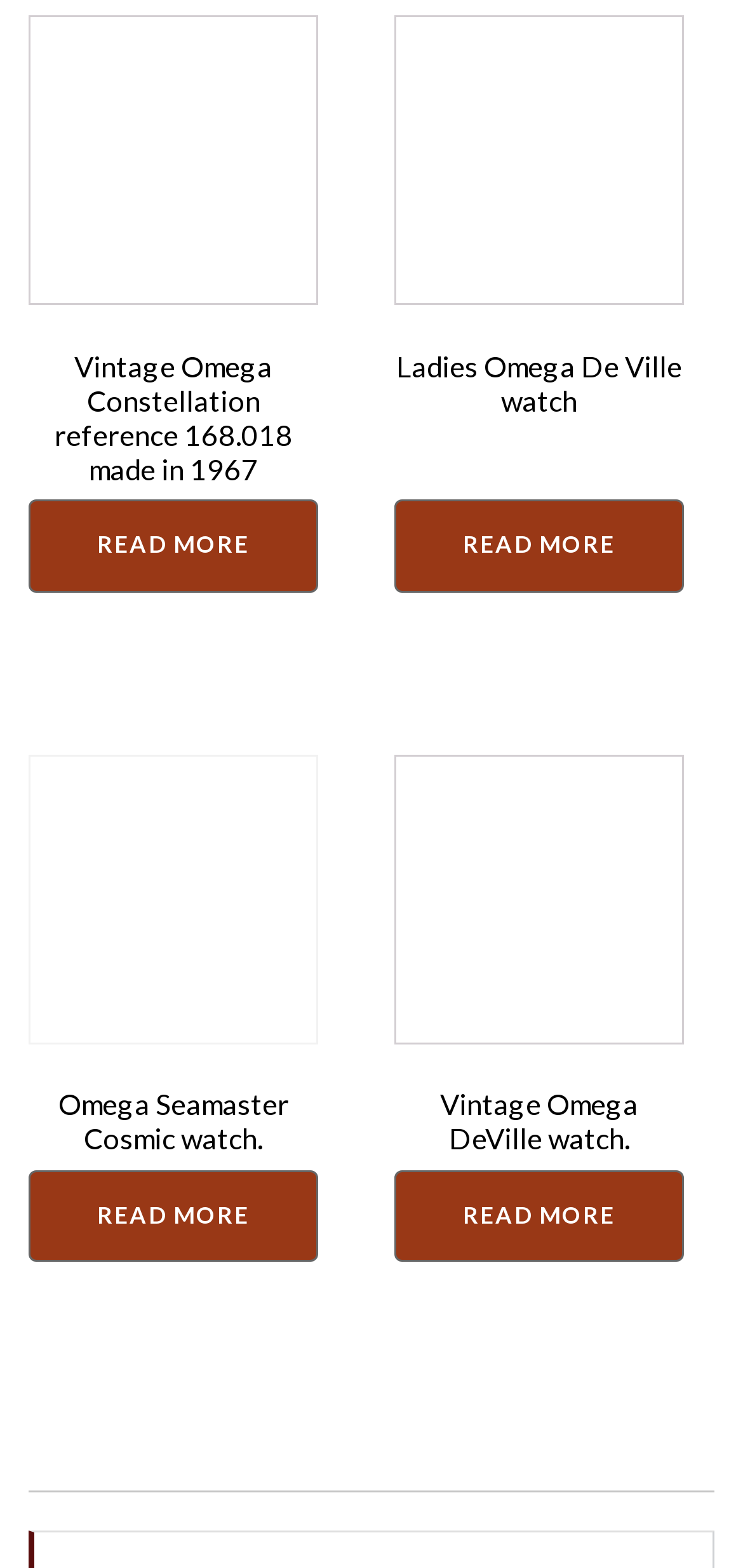Using a single word or phrase, answer the following question: 
Are all watches displayed with an image?

Yes